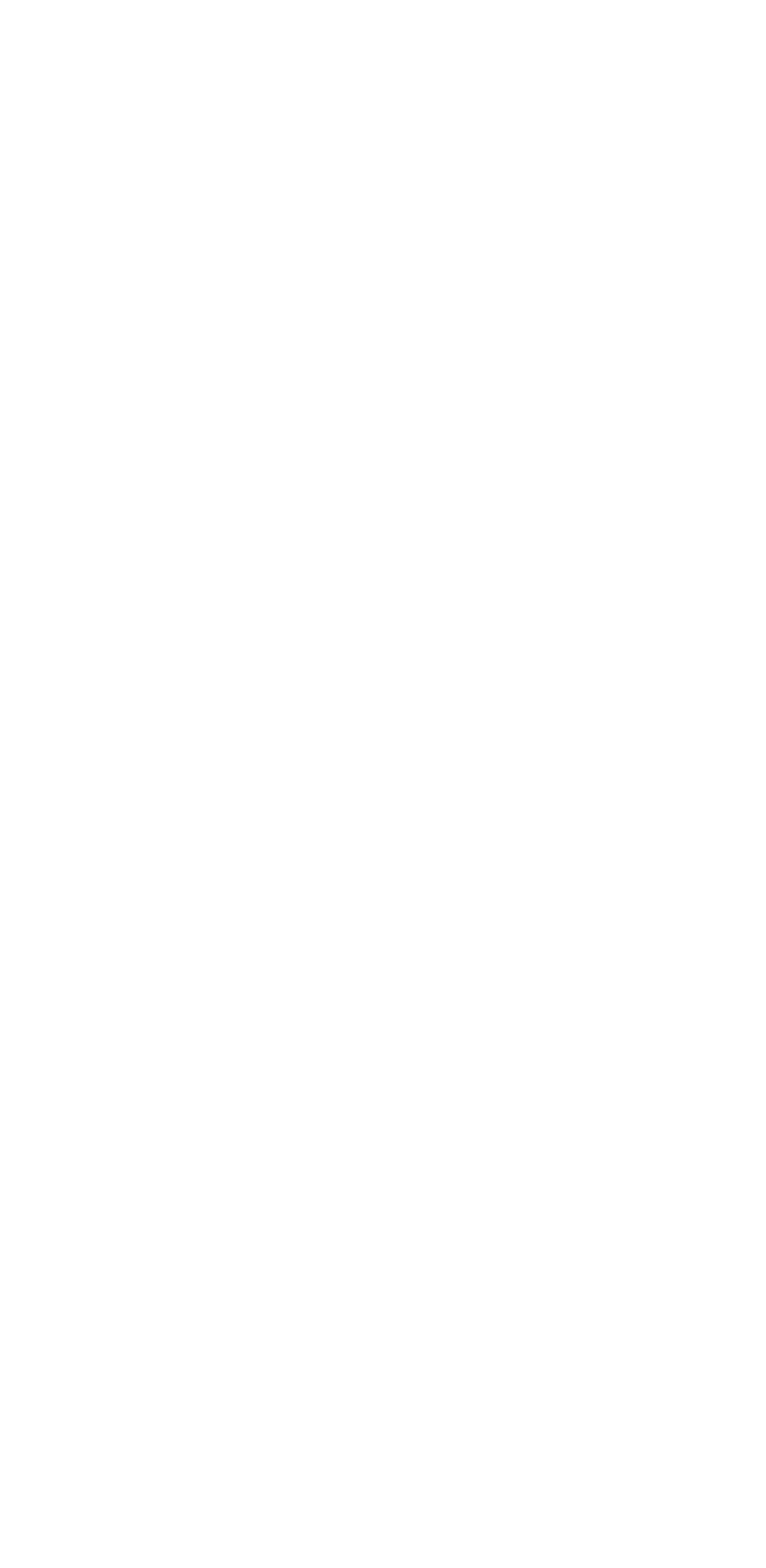Please locate the clickable area by providing the bounding box coordinates to follow this instruction: "Enter your name".

[0.051, 0.469, 0.769, 0.515]